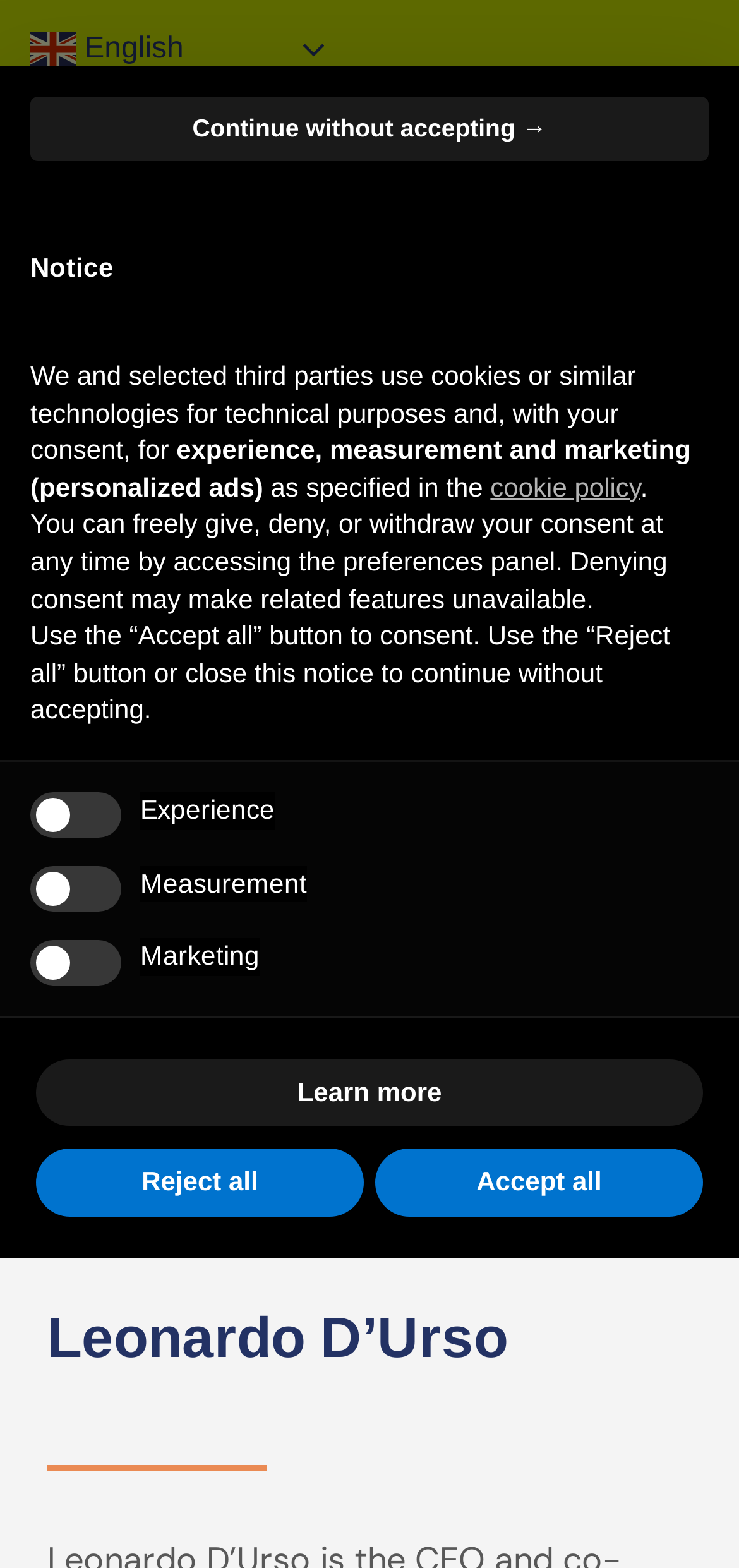Is the menu toggle button expanded?
Look at the screenshot and respond with one word or a short phrase.

False